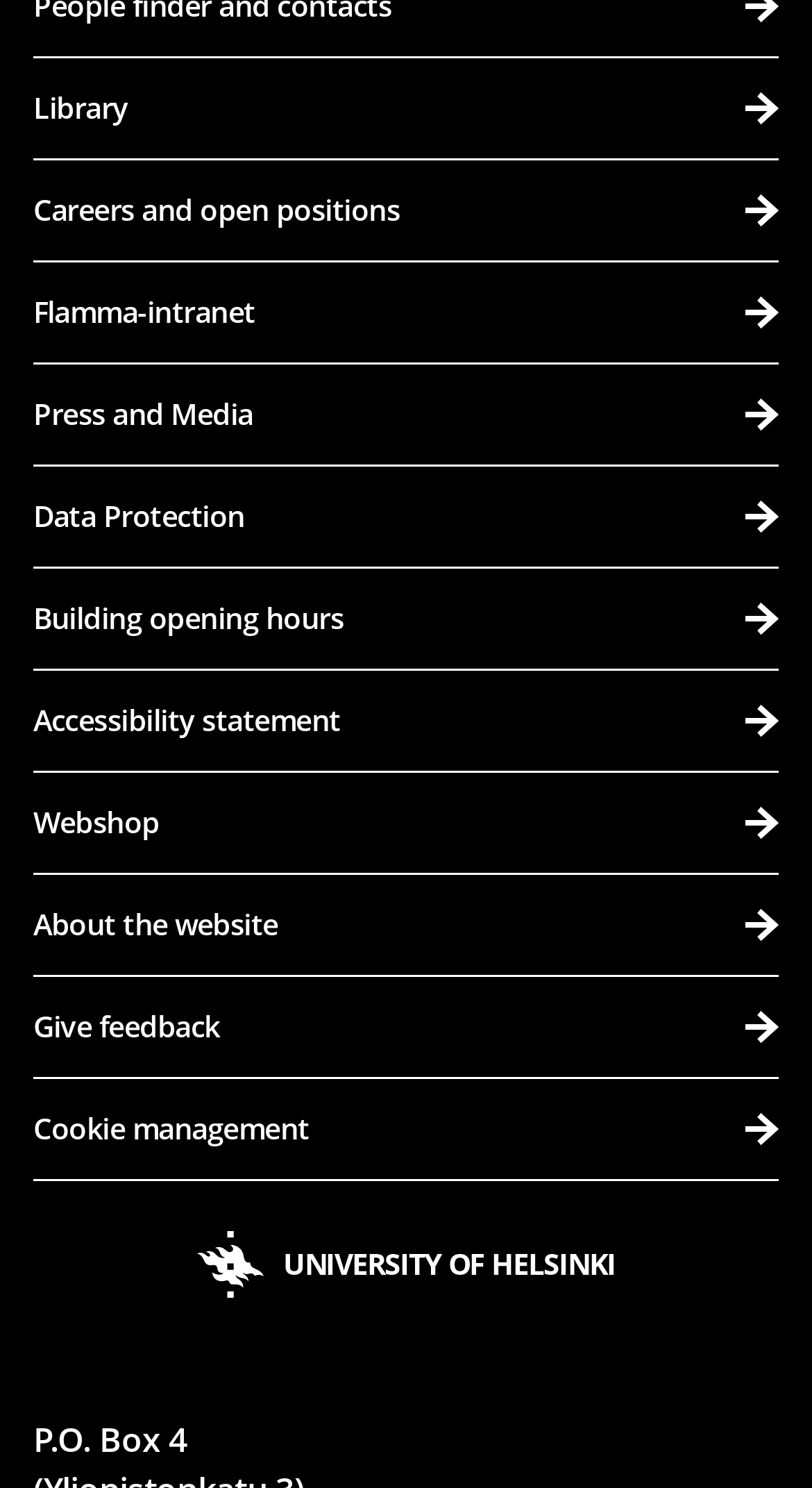Please mark the bounding box coordinates of the area that should be clicked to carry out the instruction: "Access the Flamma-intranet".

[0.041, 0.176, 0.959, 0.245]